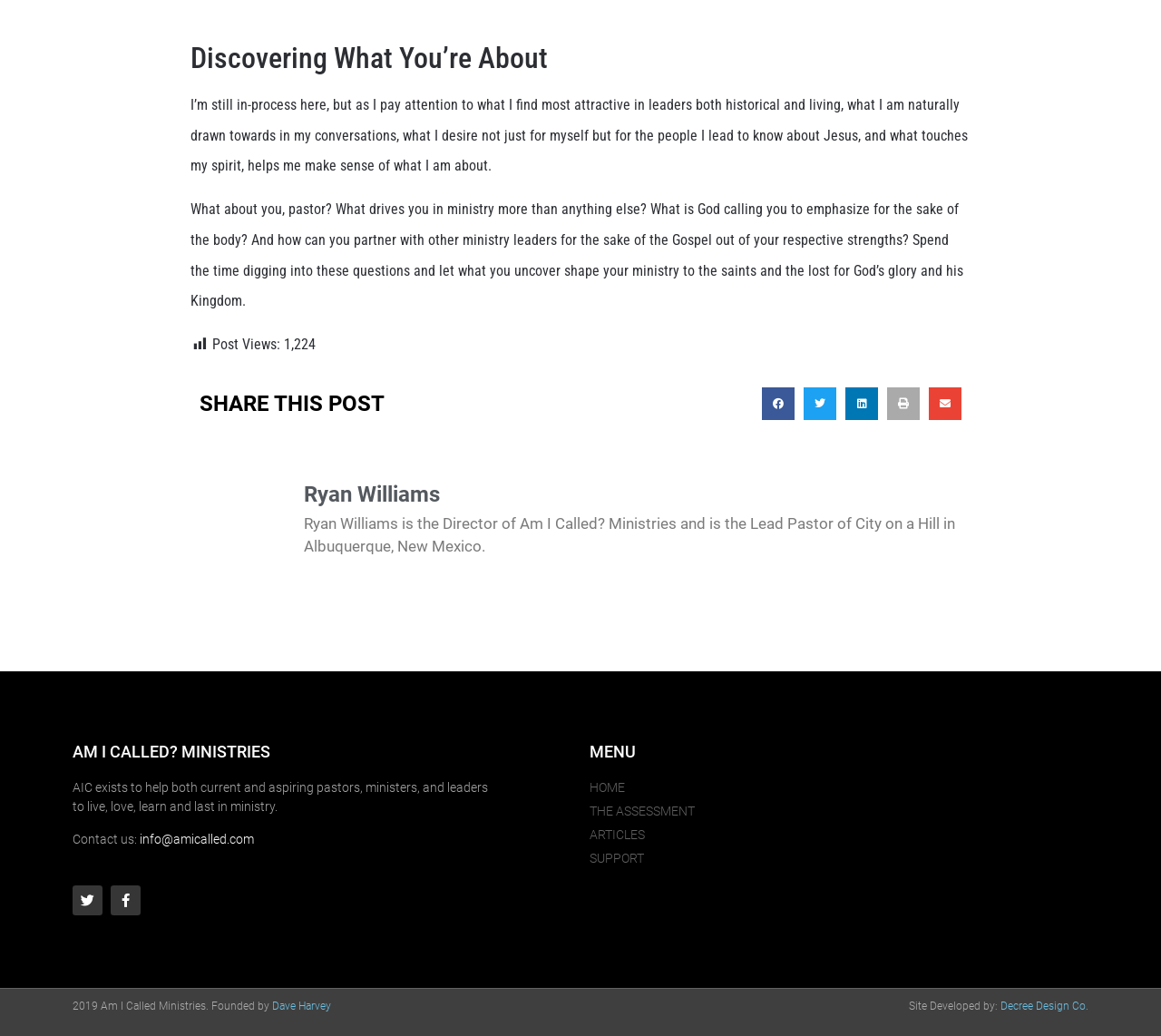Using the information in the image, give a comprehensive answer to the question: 
How can you contact Am I Called? Ministries?

The contact information is mentioned in the link element with a bounding box coordinate of [0.12, 0.803, 0.219, 0.817]. The email address 'info@amicalled.com' is provided as a means of contacting the organization.